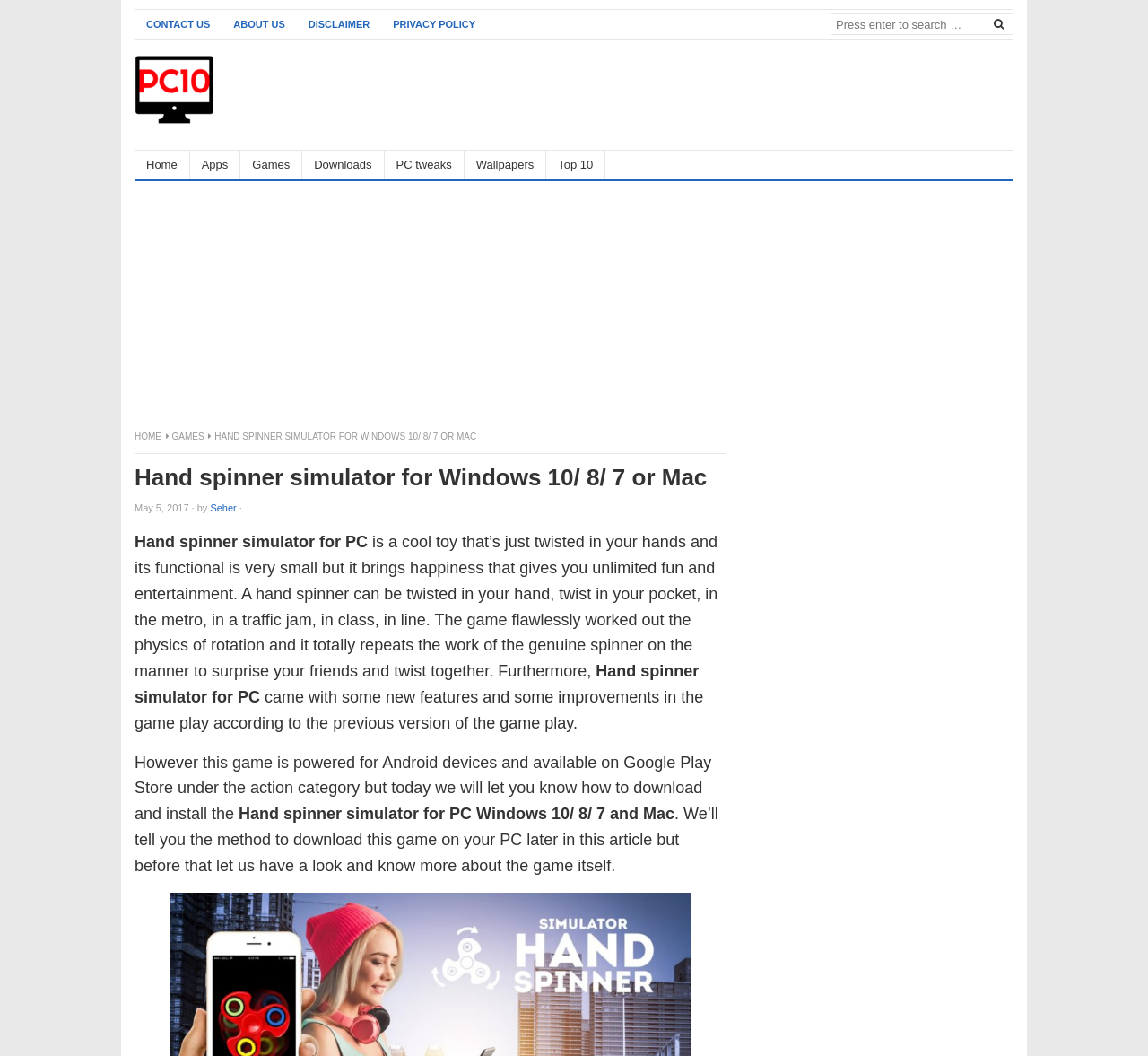Identify the bounding box coordinates for the region of the element that should be clicked to carry out the instruction: "Go to ABOUT US page". The bounding box coordinates should be four float numbers between 0 and 1, i.e., [left, top, right, bottom].

[0.193, 0.01, 0.258, 0.037]